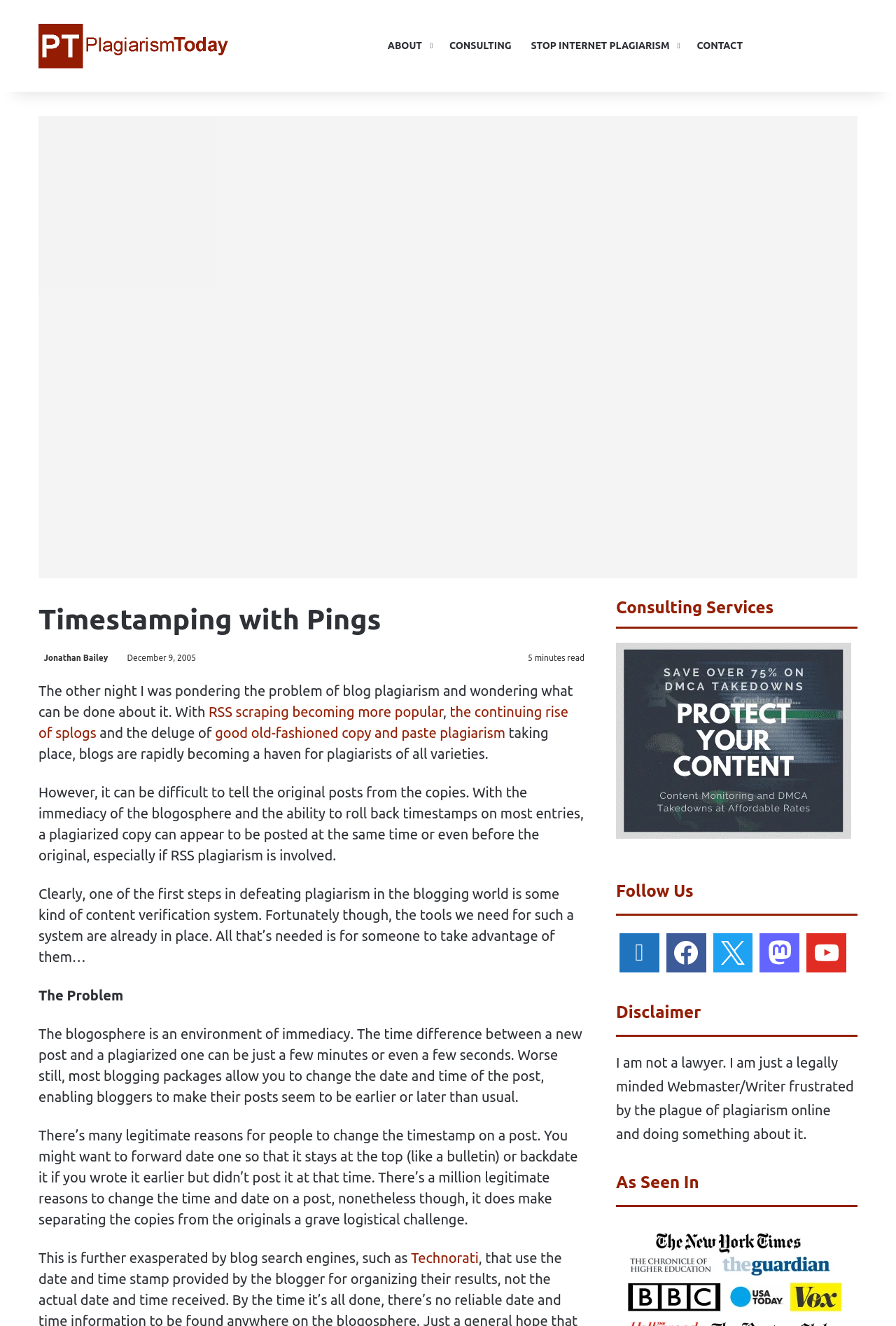What is the main topic of this webpage?
Based on the screenshot, answer the question with a single word or phrase.

Blog plagiarism